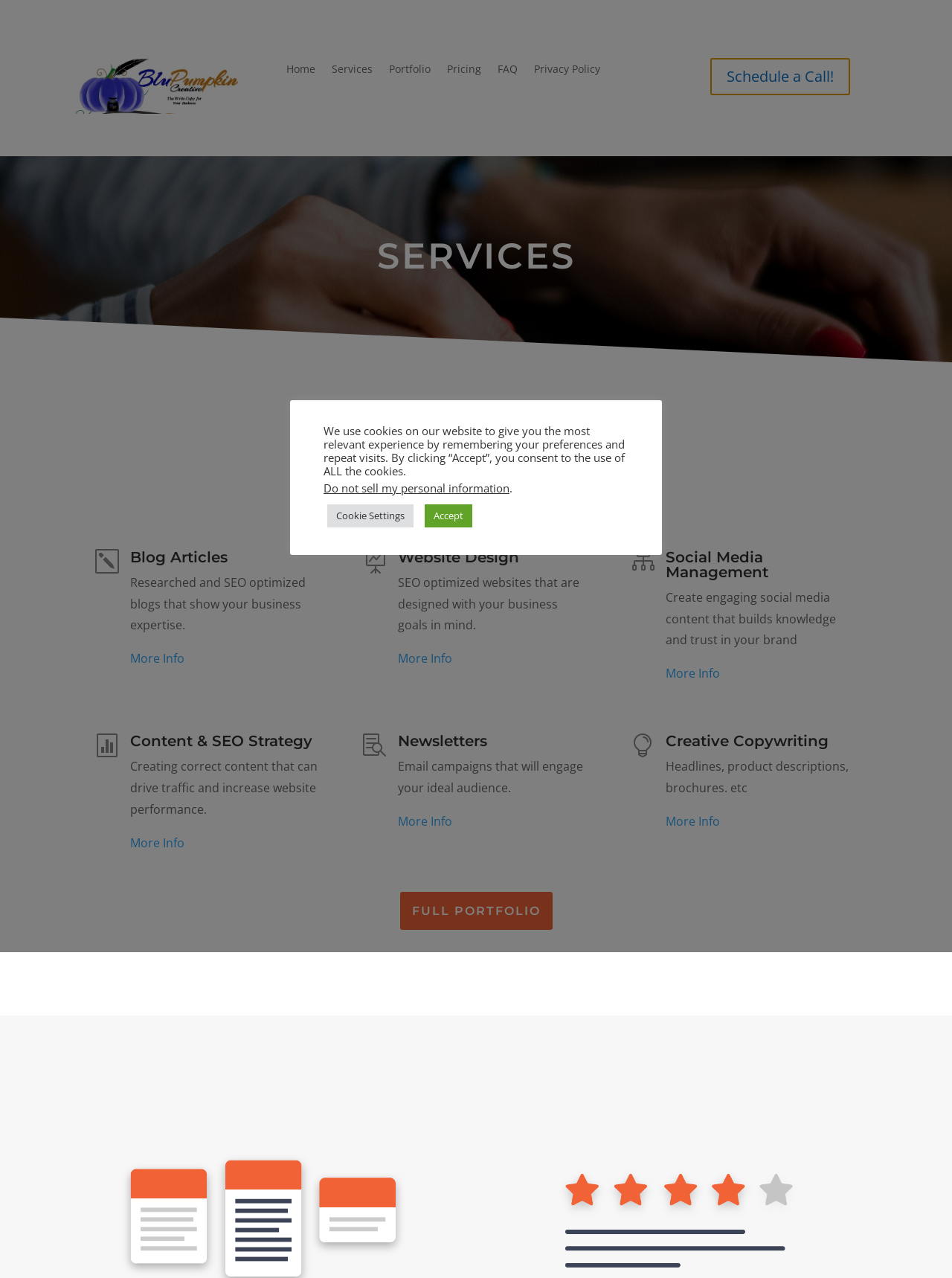Using the information in the image, give a comprehensive answer to the question: 
How many links are there in the 'Blog Articles' section?

There are 2 links in the 'Blog Articles' section, which are 'More Info' and the link to the blog article itself. These links are located below the heading and description of the 'Blog Articles' service.